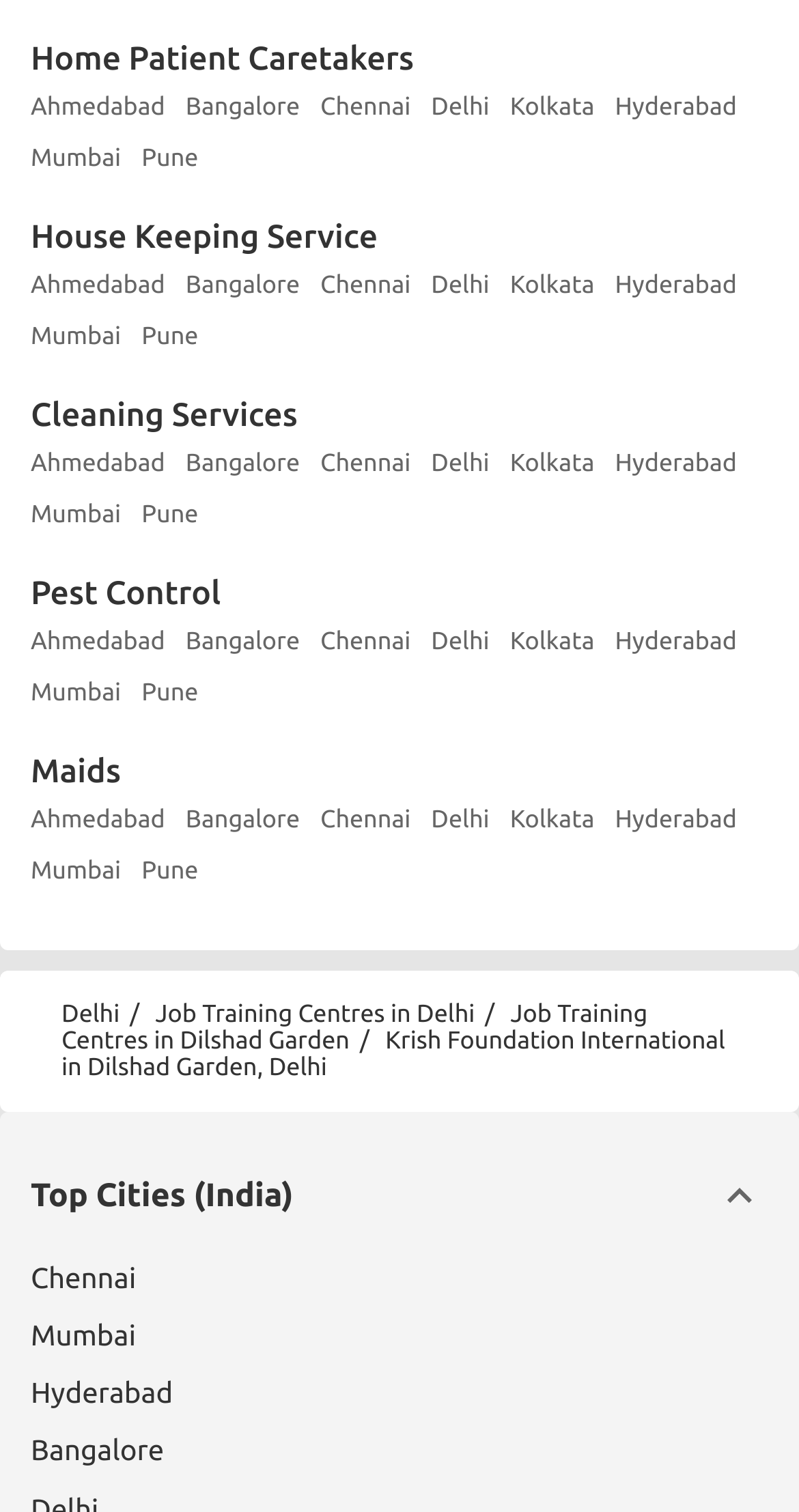Determine the bounding box coordinates of the region I should click to achieve the following instruction: "Click on Home Patient Caretakers". Ensure the bounding box coordinates are four float numbers between 0 and 1, i.e., [left, top, right, bottom].

[0.038, 0.027, 0.518, 0.051]